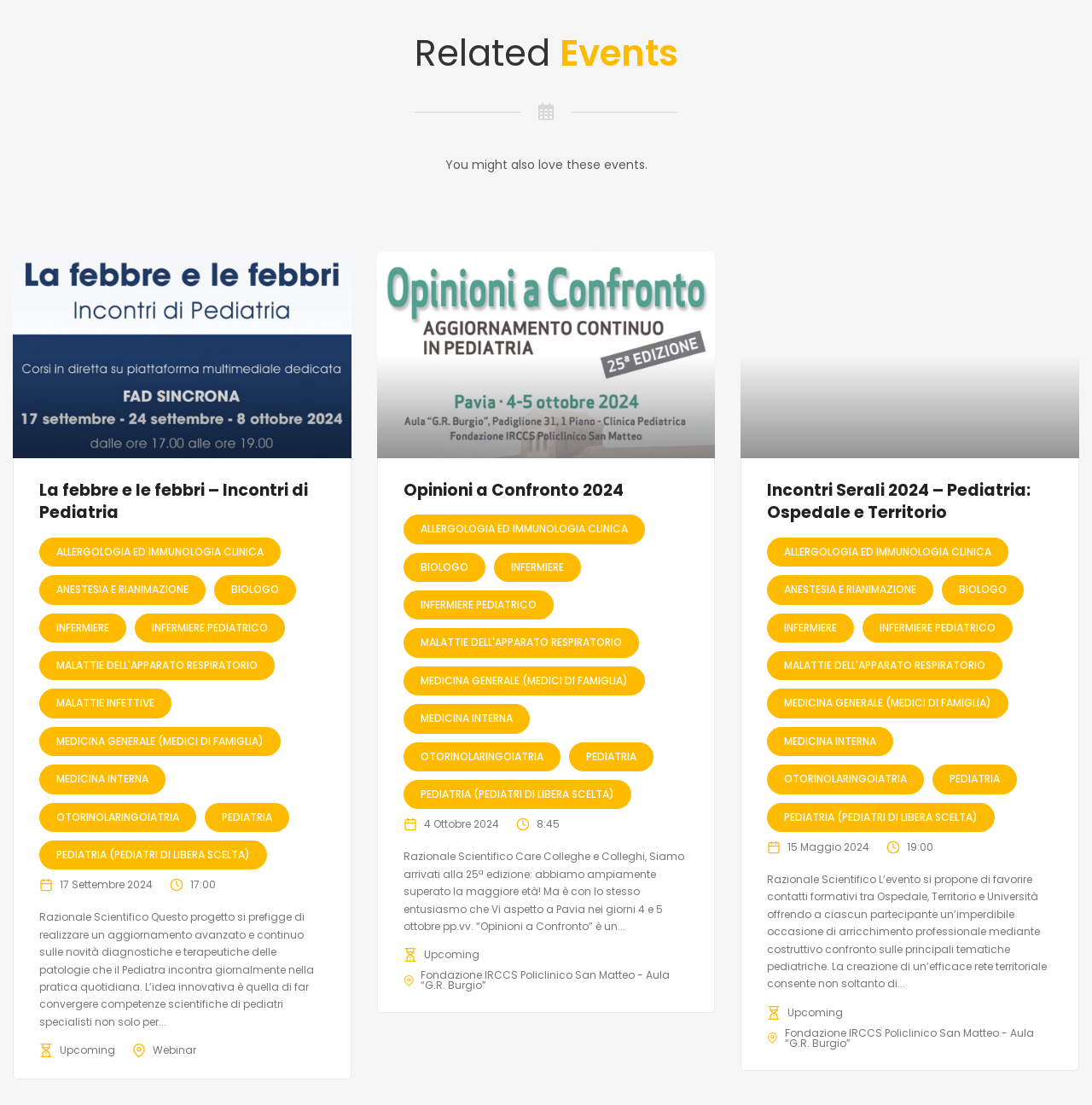Could you find the bounding box coordinates of the clickable area to complete this instruction: "Click on the 'Opinioni a Confronto 2024' link"?

[0.369, 0.433, 0.571, 0.454]